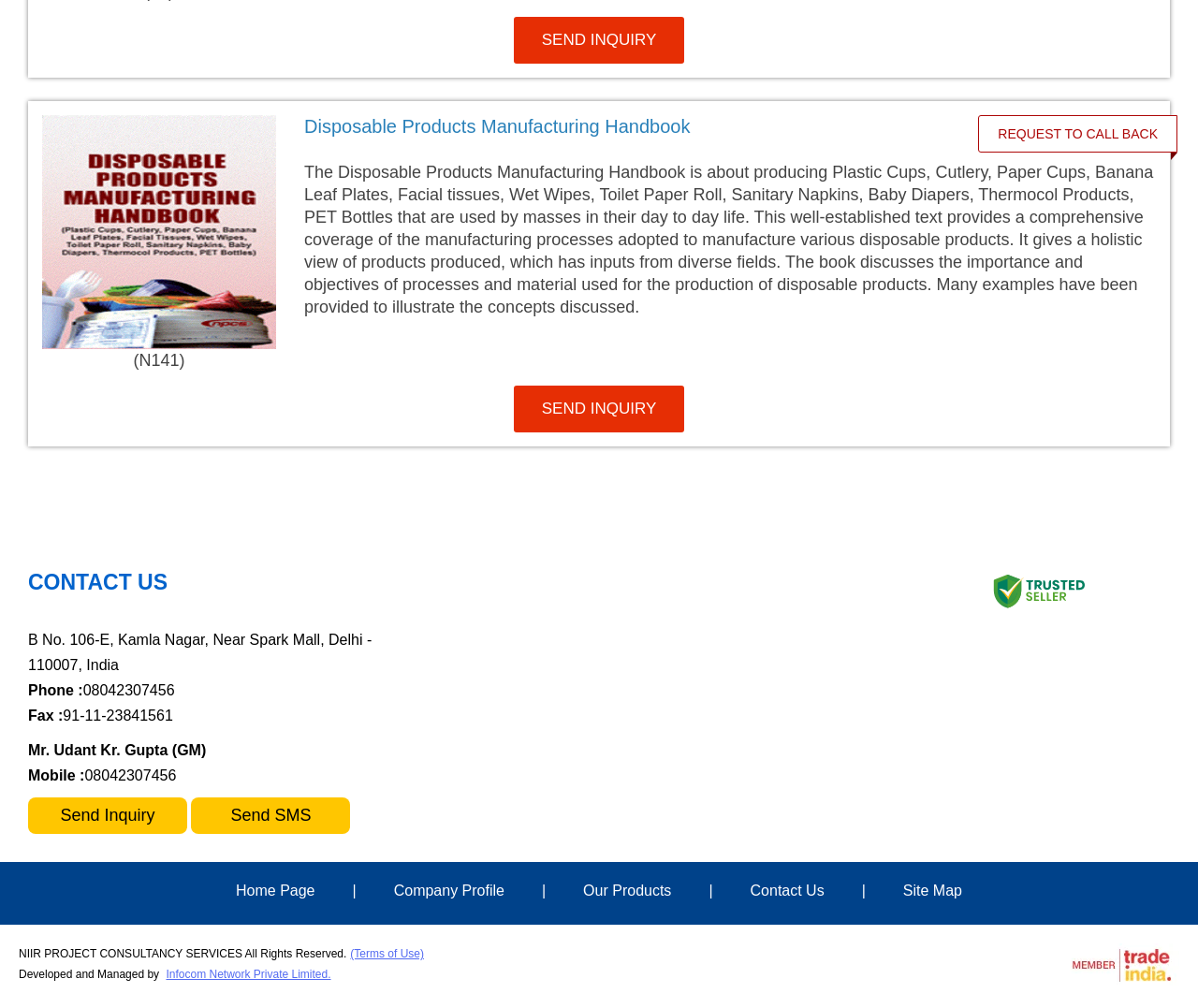Find and provide the bounding box coordinates for the UI element described here: "Infocom Network Private Limited.". The coordinates should be given as four float numbers between 0 and 1: [left, top, right, bottom].

[0.139, 0.96, 0.276, 0.973]